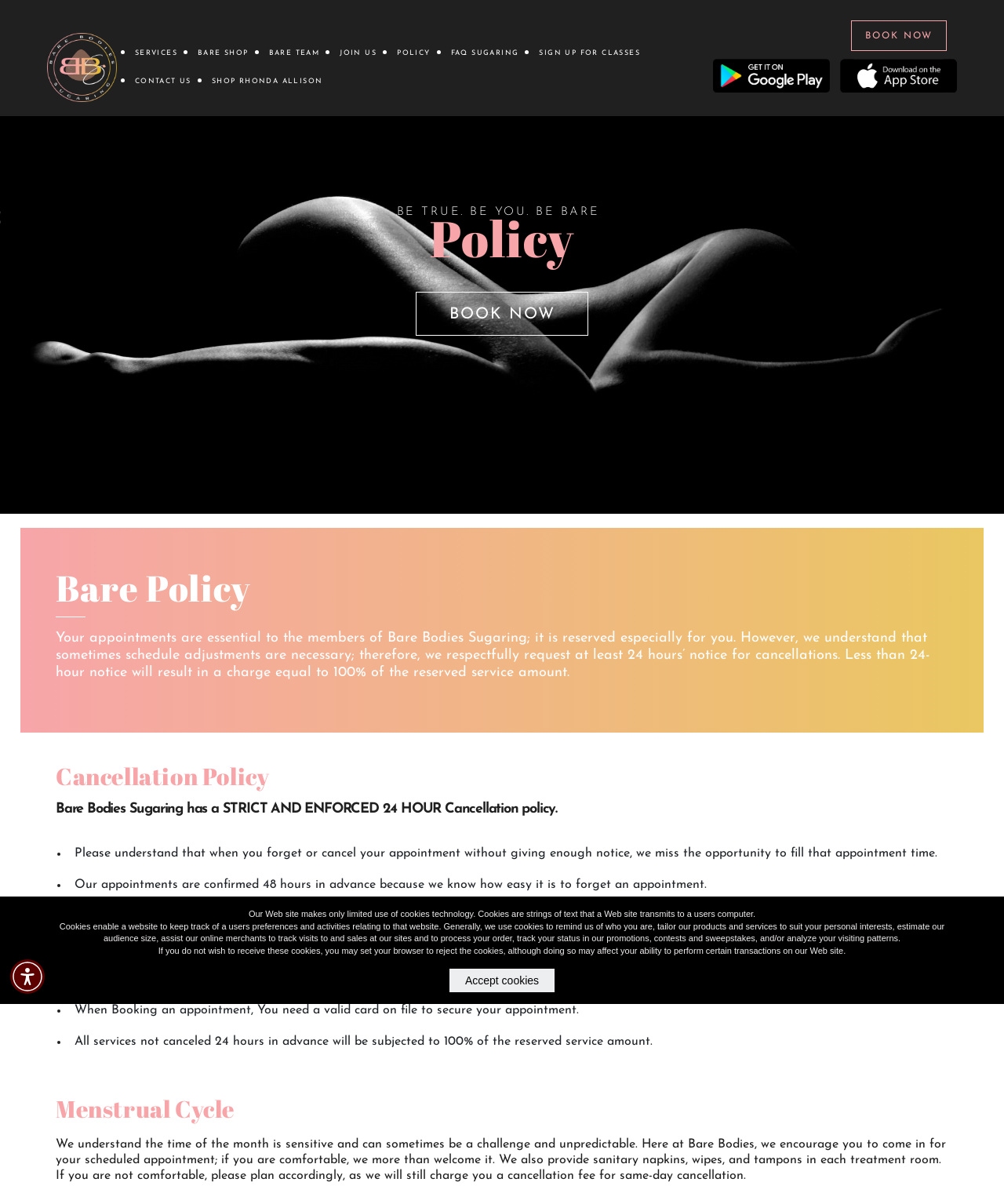Provide a thorough summary of the webpage.

The webpage is about the policy of Bare Body Sugaring, a business that offers sugaring services. At the top left corner, there is a logo and a navigation menu with links to different sections of the website, including services, shop, team, join us, policy, FAQ, and contact us. 

Below the navigation menu, there is a large image that spans the entire width of the page. Above the image, there is a heading that reads "BE TRUE. BE YOU. BE BARE" and another heading that reads "Policy". 

On the right side of the page, there is a call-to-action button that says "BOOK NOW". Below the button, there is a section that outlines the policy of Bare Body Sugaring, including their cancellation policy, which requires at least 24 hours' notice for cancellations, and a strict 24-hour cancellation policy. 

The policy section is divided into several subheadings, including "Cancellation Policy", "Menstrual Cycle", and a section about cookies used on the website. The text in this section is dense and informative, providing detailed information about the business's policies. 

Throughout the page, there are several images, including a logo, a background image, and two smaller images on the right side of the page. The overall layout of the page is clean and easy to navigate, with clear headings and concise text.